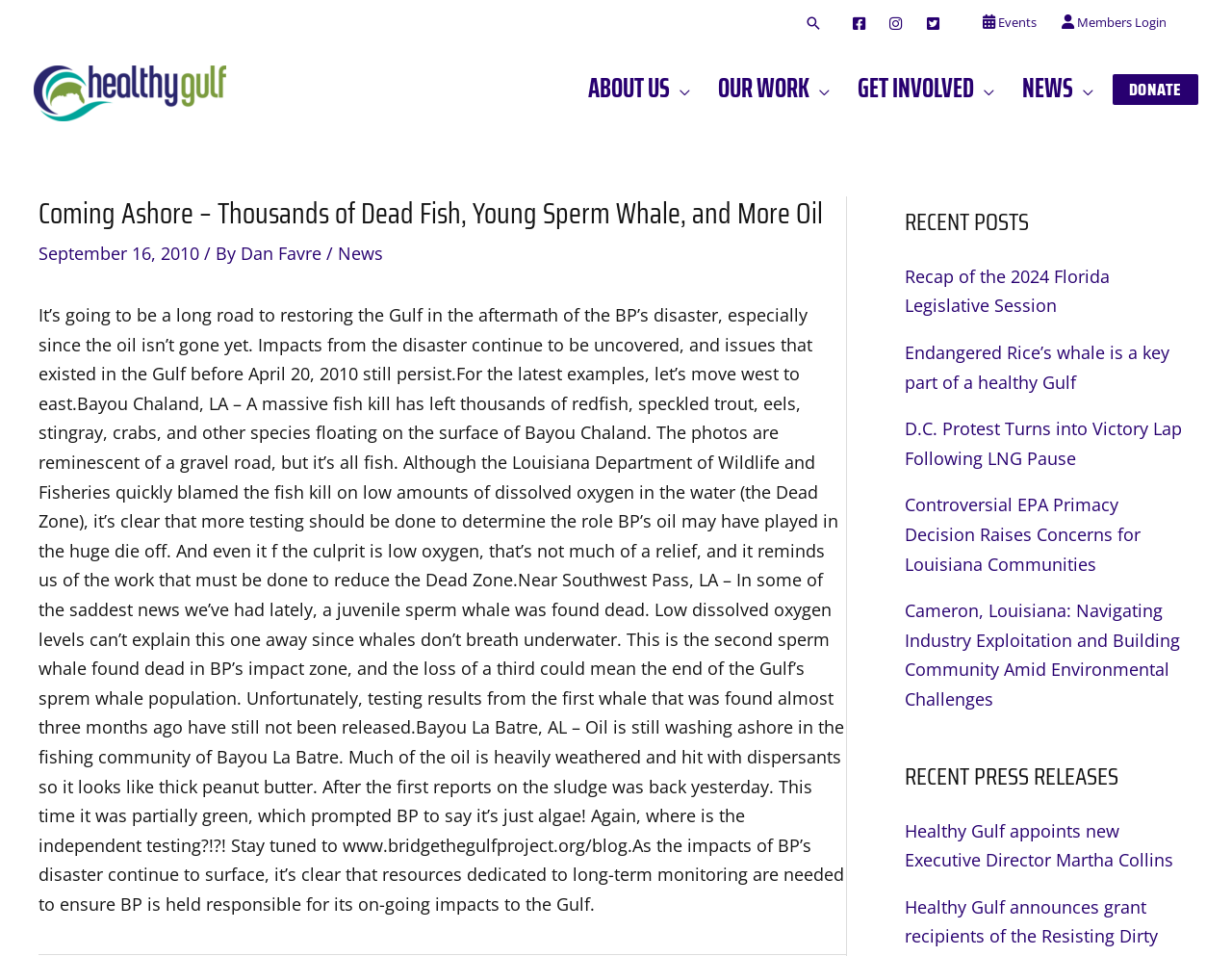What is the name of the project mentioned in the article?
Based on the image, give a one-word or short phrase answer.

Bridge the Gulf Project